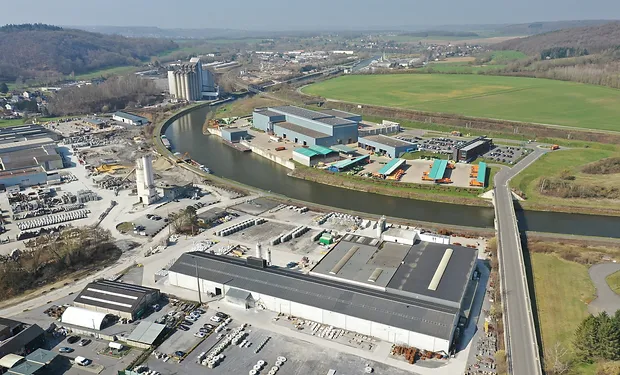Describe the image with as much detail as possible.

The image showcases a detailed aerial view of an industrial complex situated near a river, surrounded by lush green hills. This scene captures several structures, including large warehouses and production facilities, indicating a vibrant manufacturing or processing environment. A neatly winding road runs alongside the river, connecting various parts of the site and facilitating transportation. The waterway, likely serving as a transport route for goods, bends gracefully through the landscape, reflecting the industrial activity on its banks.

This view is representative of the diverse industrial activities that contribute to the local economy, highlighting not only the built environment but also the integration of nature, as evidenced by the surrounding fields. The overall setting suggests a strategic location that leverages both waterway access and proximity to rural land, essential for various industrial operations.